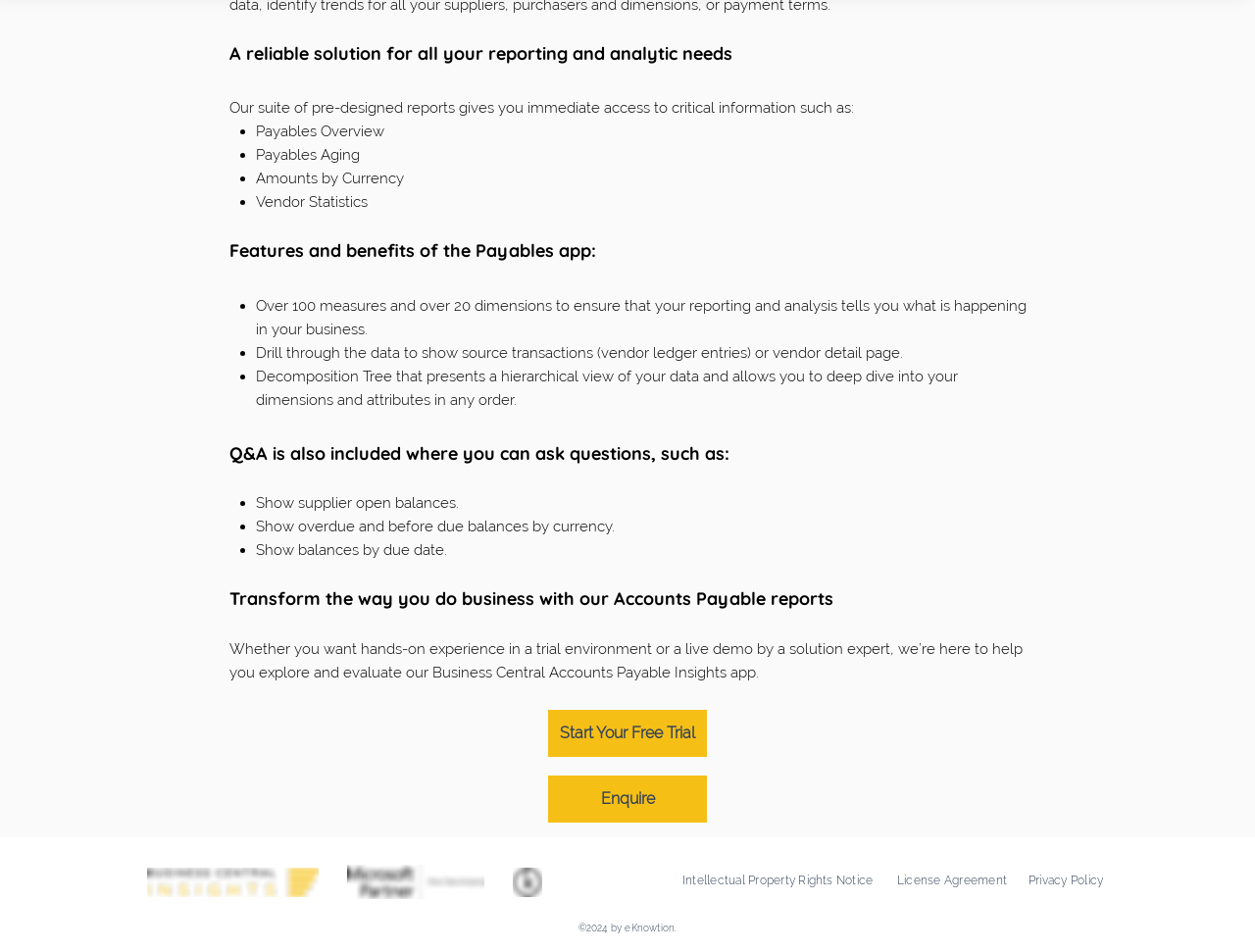Please locate the bounding box coordinates of the element that needs to be clicked to achieve the following instruction: "Read the 'Intellectual Property Rights Notice'". The coordinates should be four float numbers between 0 and 1, i.e., [left, top, right, bottom].

[0.544, 0.916, 0.696, 0.932]